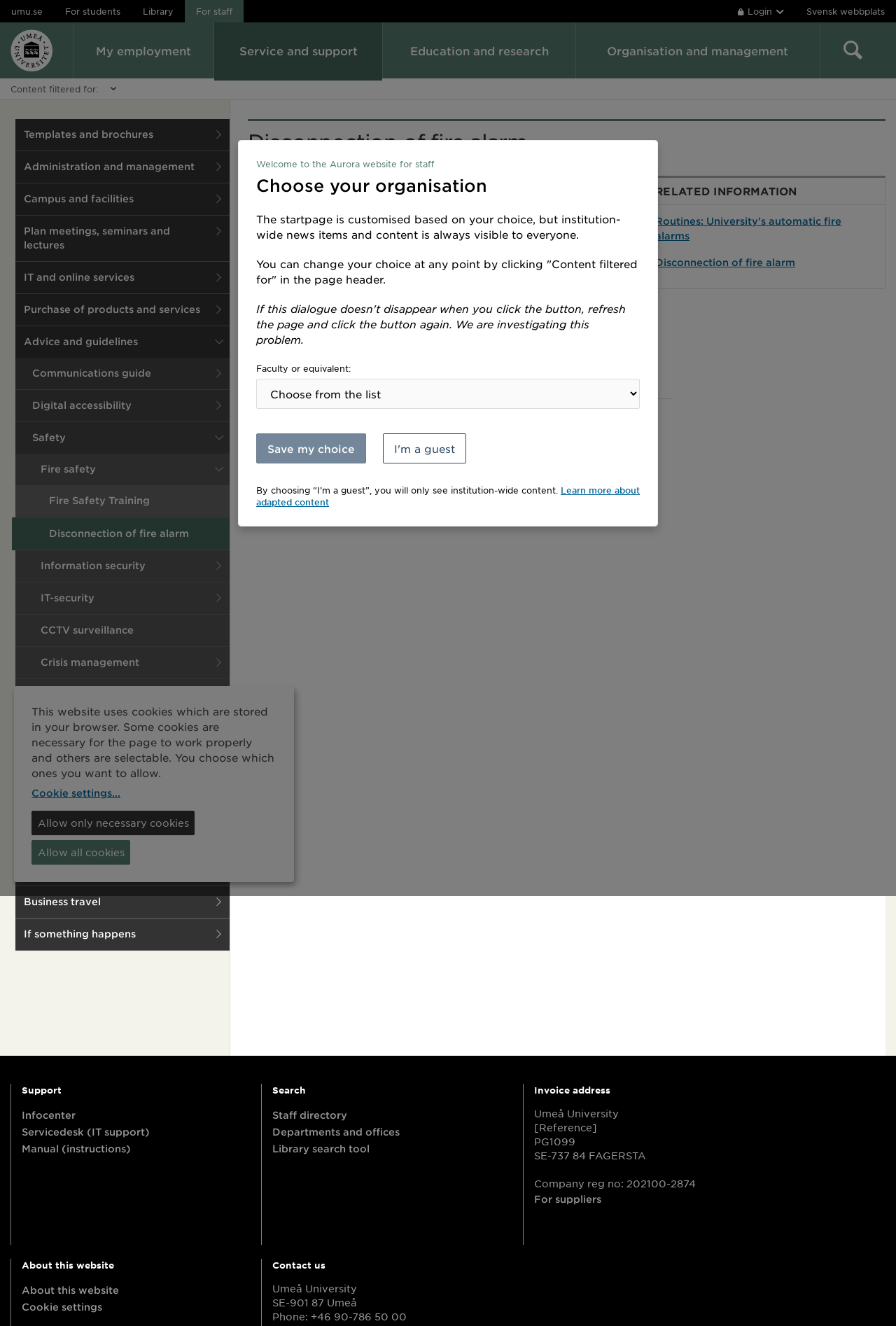From the details in the image, provide a thorough response to the question: Who is the page editor?

The webpage displays the name 'Frida Fjellström' next to the label 'Page Editor', which indicates that Frida Fjellström is the person responsible for editing the page.